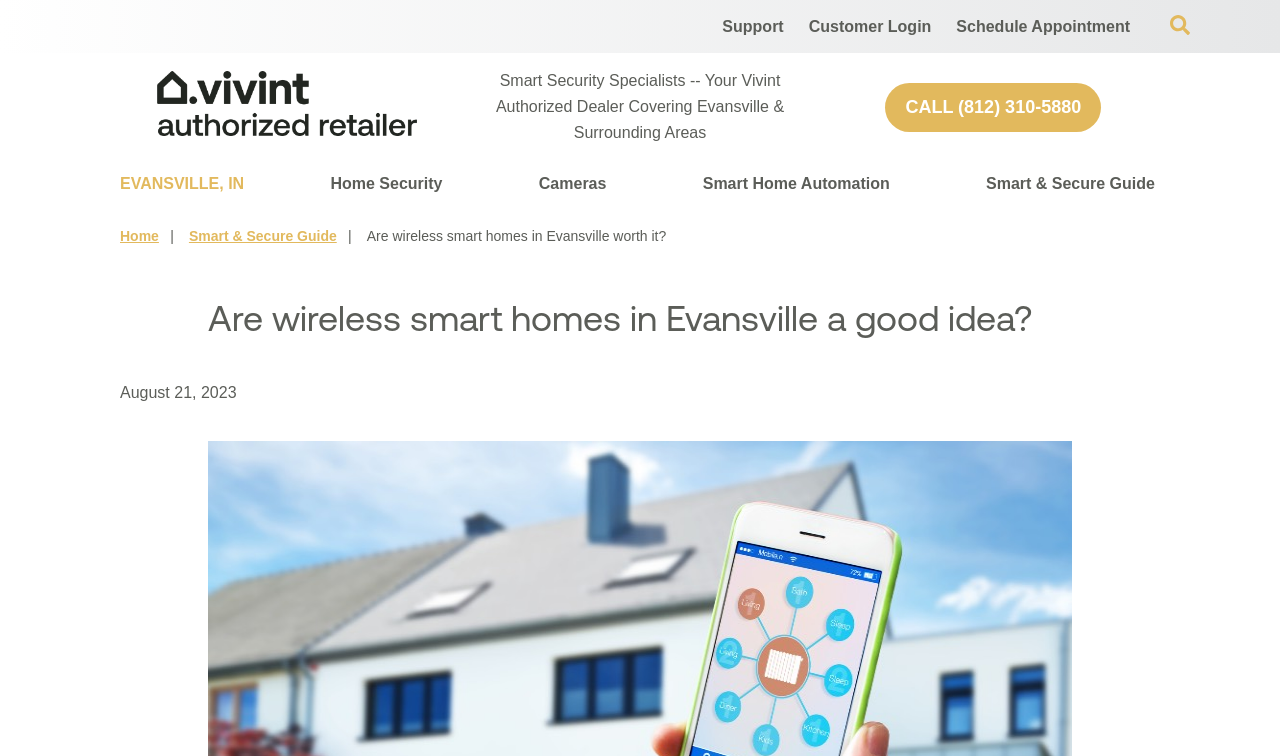Respond to the following query with just one word or a short phrase: 
What is the phone number to call for smart security specialists?

(812) 310-5880